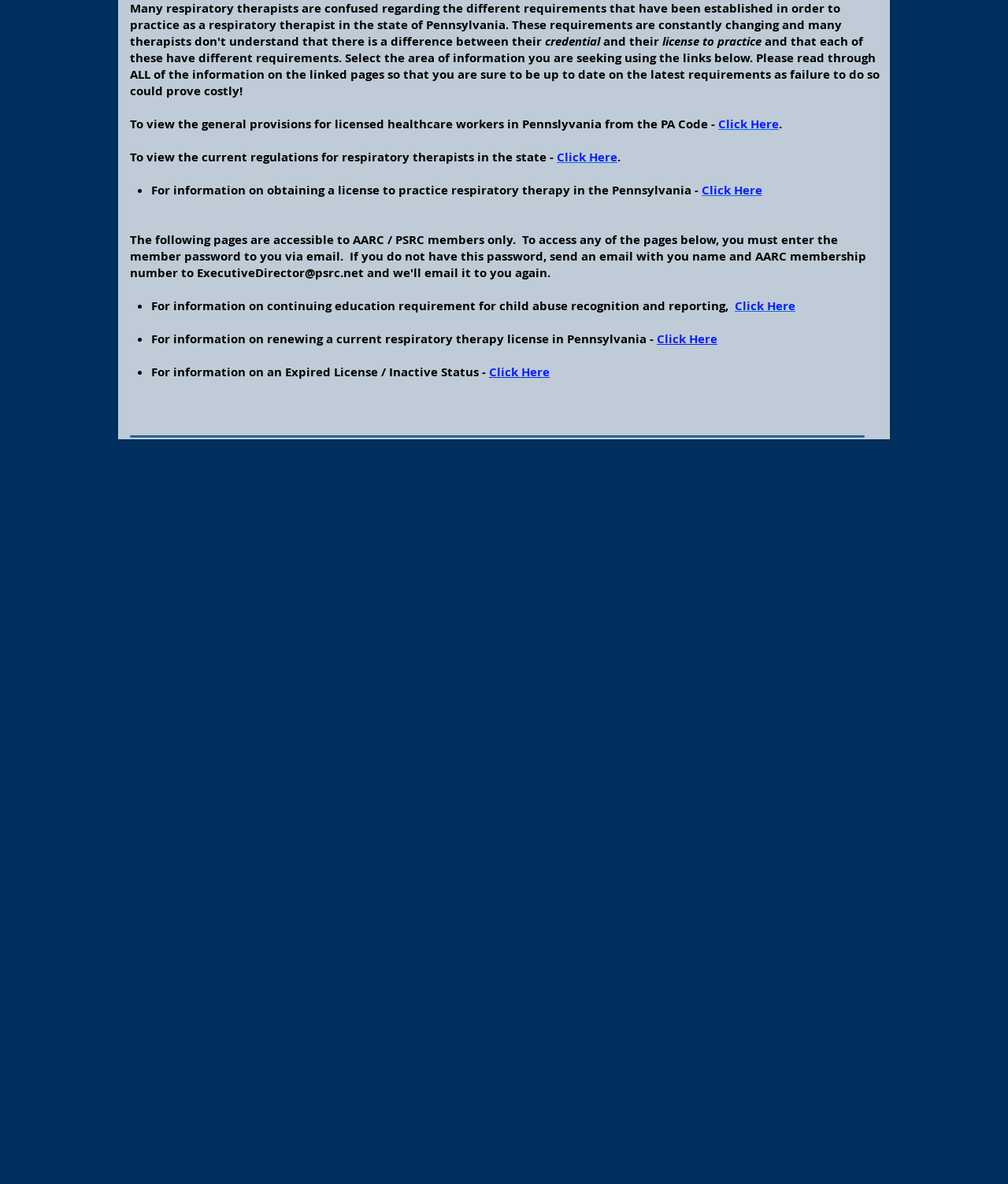Using the format (top-left x, top-left y, bottom-right x, bottom-right y), and given the element description, identify the bounding box coordinates within the screenshot: Click Here

[0.712, 0.098, 0.773, 0.112]